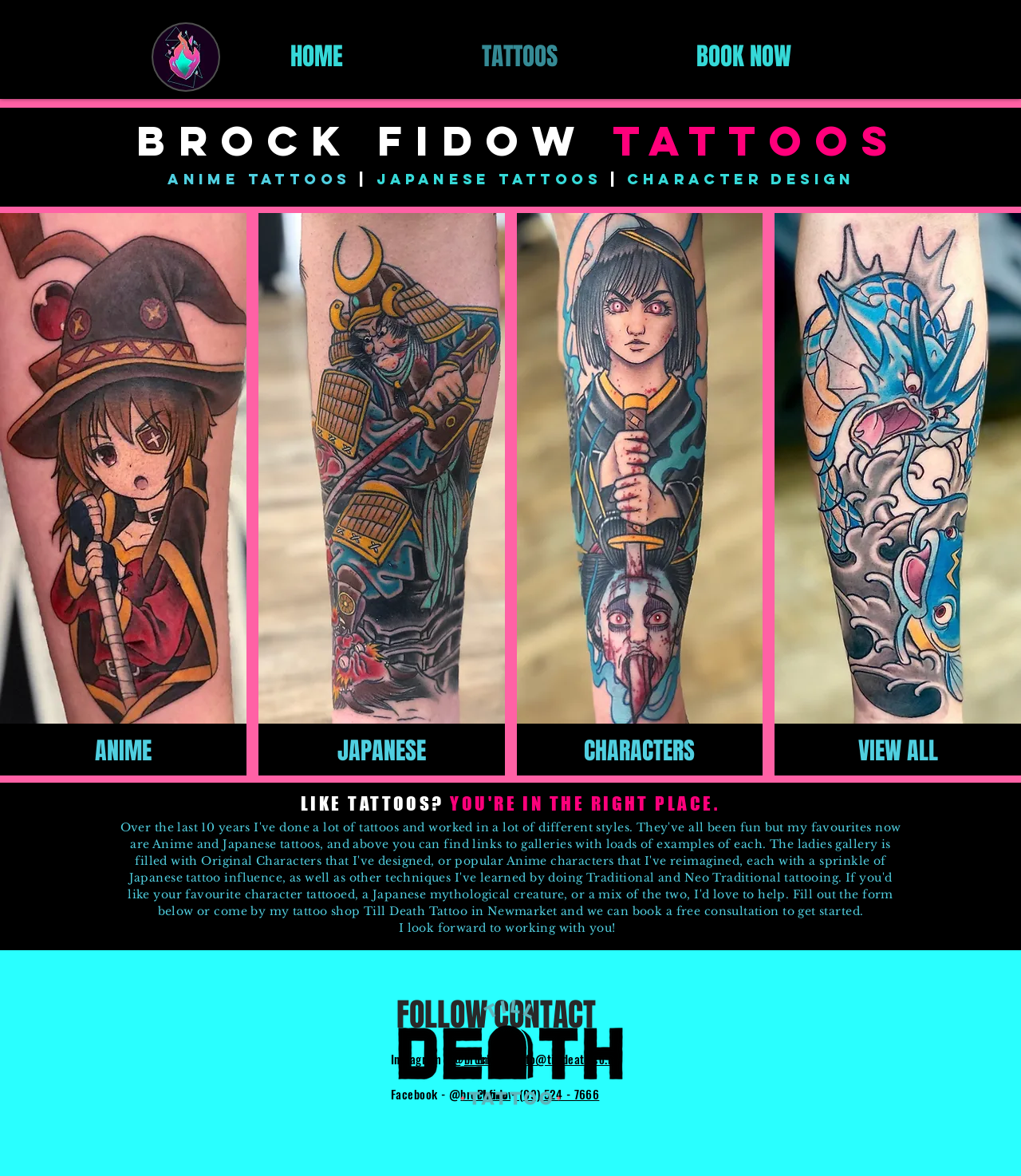Refer to the screenshot and answer the following question in detail:
What type of tattoos does the artist specialize in?

Based on the webpage, the artist specializes in Anime, Japanese, and Character design tattoos, as indicated by the links 'Anime Tattoos', 'Japanese Tattoos', and 'Character design' under the heading 'BROCK FIDOW TATTOOS'.